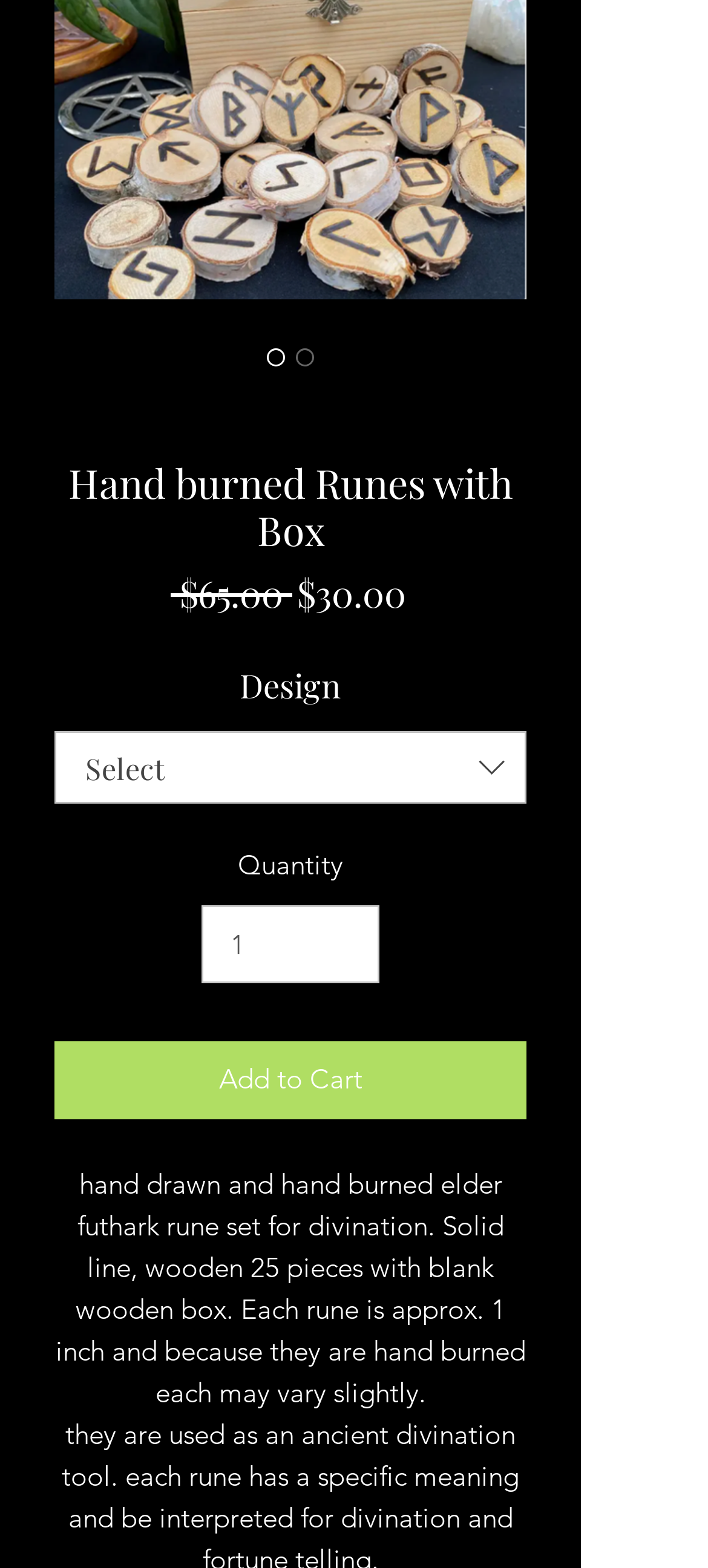Given the element description input value="1" aria-label="Quantity" value="1", specify the bounding box coordinates of the corresponding UI element in the format (top-left x, top-left y, bottom-right x, bottom-right y). All values must be between 0 and 1.

[0.284, 0.577, 0.536, 0.627]